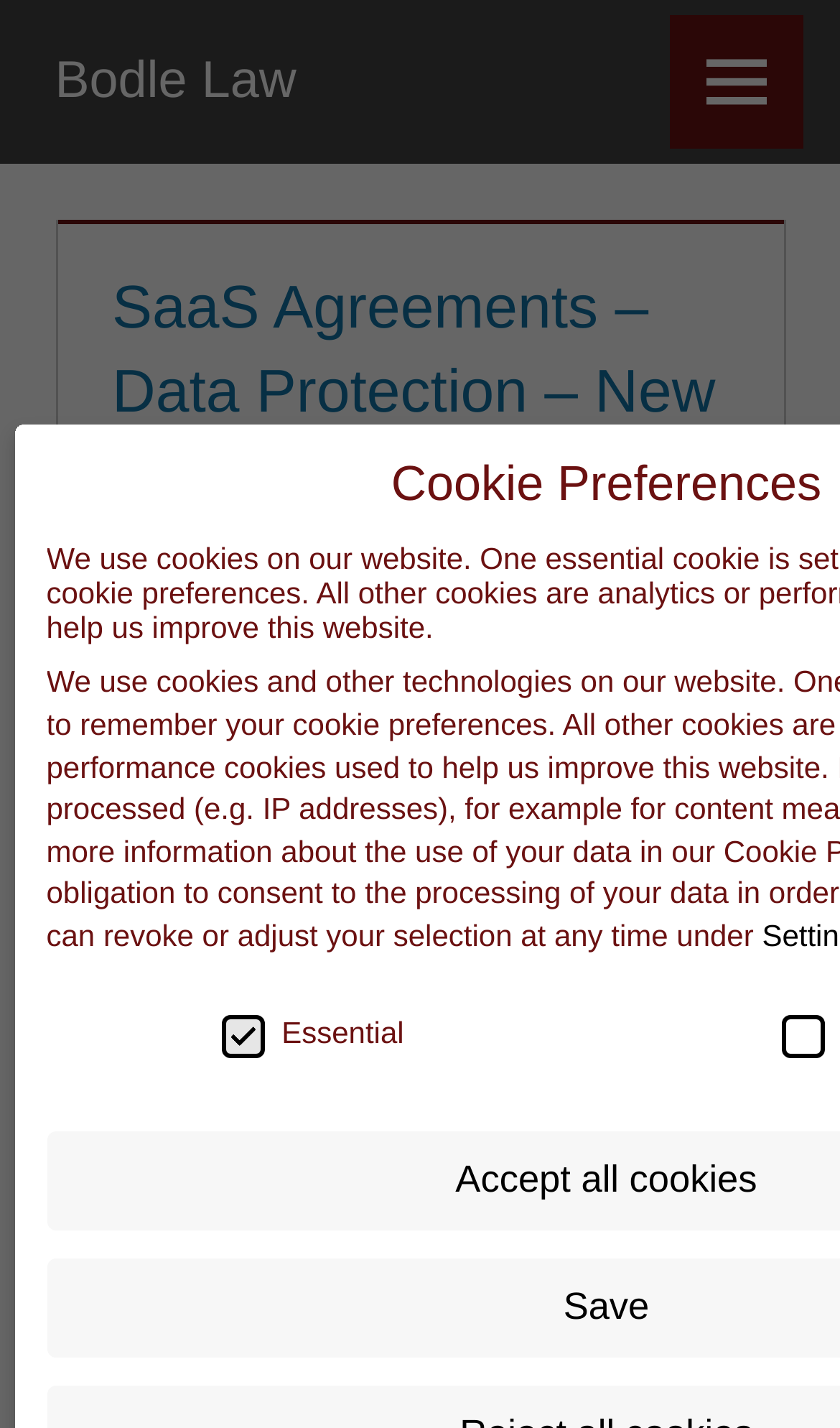Respond to the question below with a single word or phrase:
What is the status of the 'Essential' cookie preference?

enabled